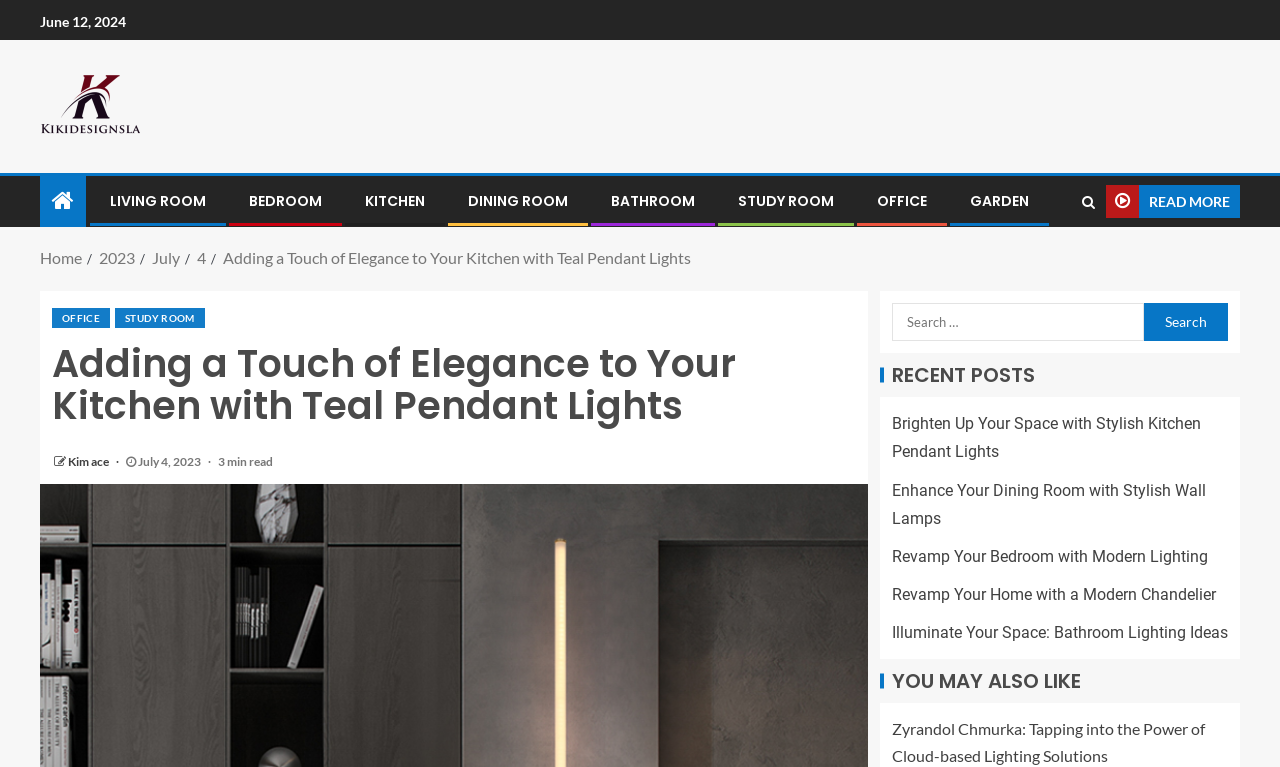Give a full account of the webpage's elements and their arrangement.

The webpage is about a blog post titled "Adding a Touch of Elegance to Your Kitchen with Teal Pendant Lights" on a website called Kikidesignsla. At the top left, there is a date "June 12, 2024" and a link to the website's homepage. Below that, there is a navigation menu with links to different sections of the website, including "LIVING ROOM", "BEDROOM", "KITCHEN", and others.

To the right of the navigation menu, there is a search bar with a search button. Below the search bar, there is a heading "RECENT POSTS" followed by four links to recent blog posts, including "Brighten Up Your Space with Stylish Kitchen Pendant Lights" and "Revamp Your Bedroom with Modern Lighting".

The main content of the webpage is the blog post, which has a heading "Adding a Touch of Elegance to Your Kitchen with Teal Pendant Lights" and a subheading with the author's name "Kim ace" and the date "July 4, 2023". The post also indicates that it is a 3-minute read.

Below the blog post, there is a section titled "YOU MAY ALSO LIKE" with a link to another blog post "Zyrandol Chmurka: Tapping into the Power of Cloud-based Lighting Solutions". There are also links to other sections of the website, including "OFFICE" and "STUDY ROOM", at the top right of the webpage.